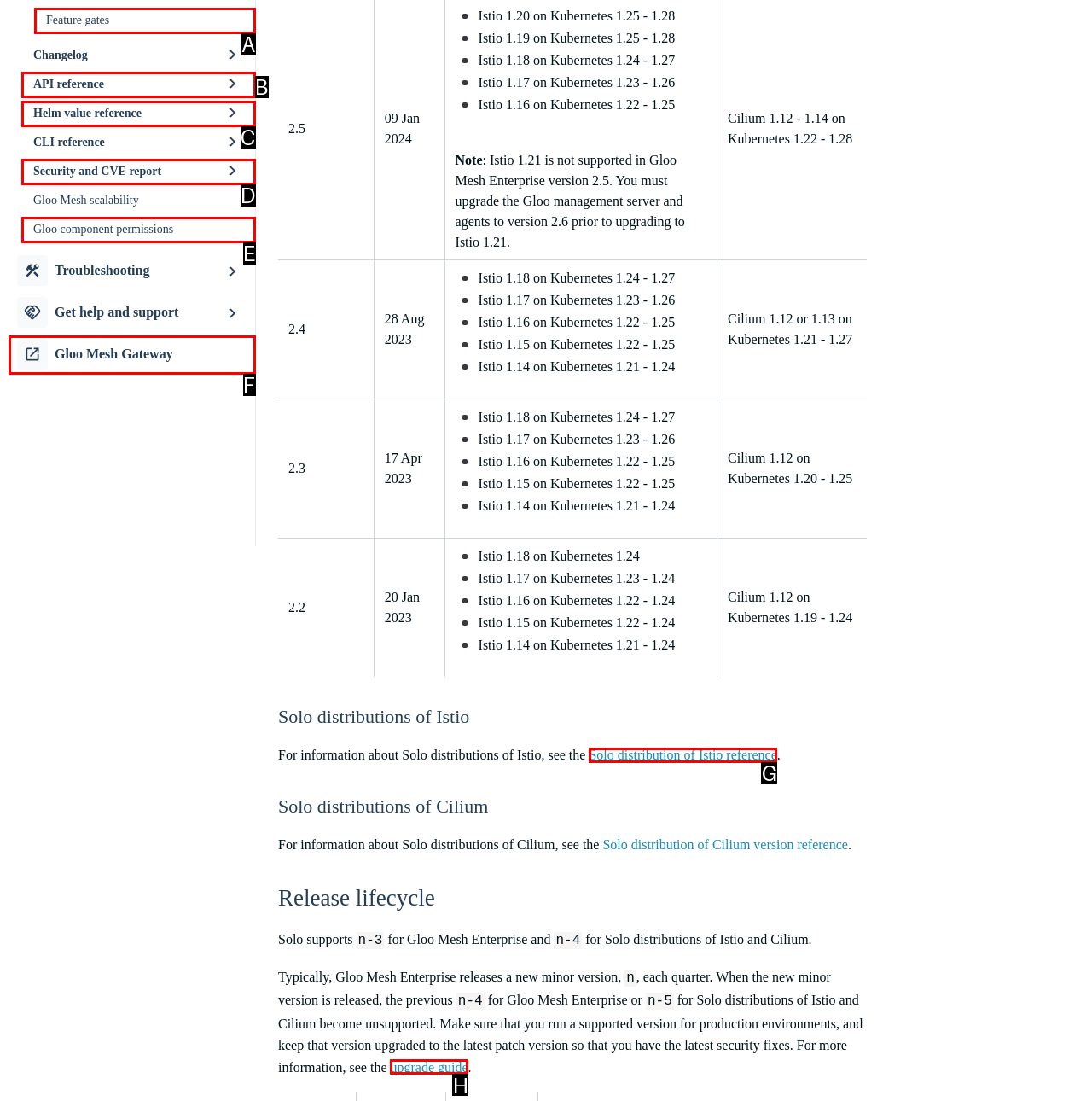Pinpoint the HTML element that fits the description: Dutch courses
Answer by providing the letter of the correct option.

None